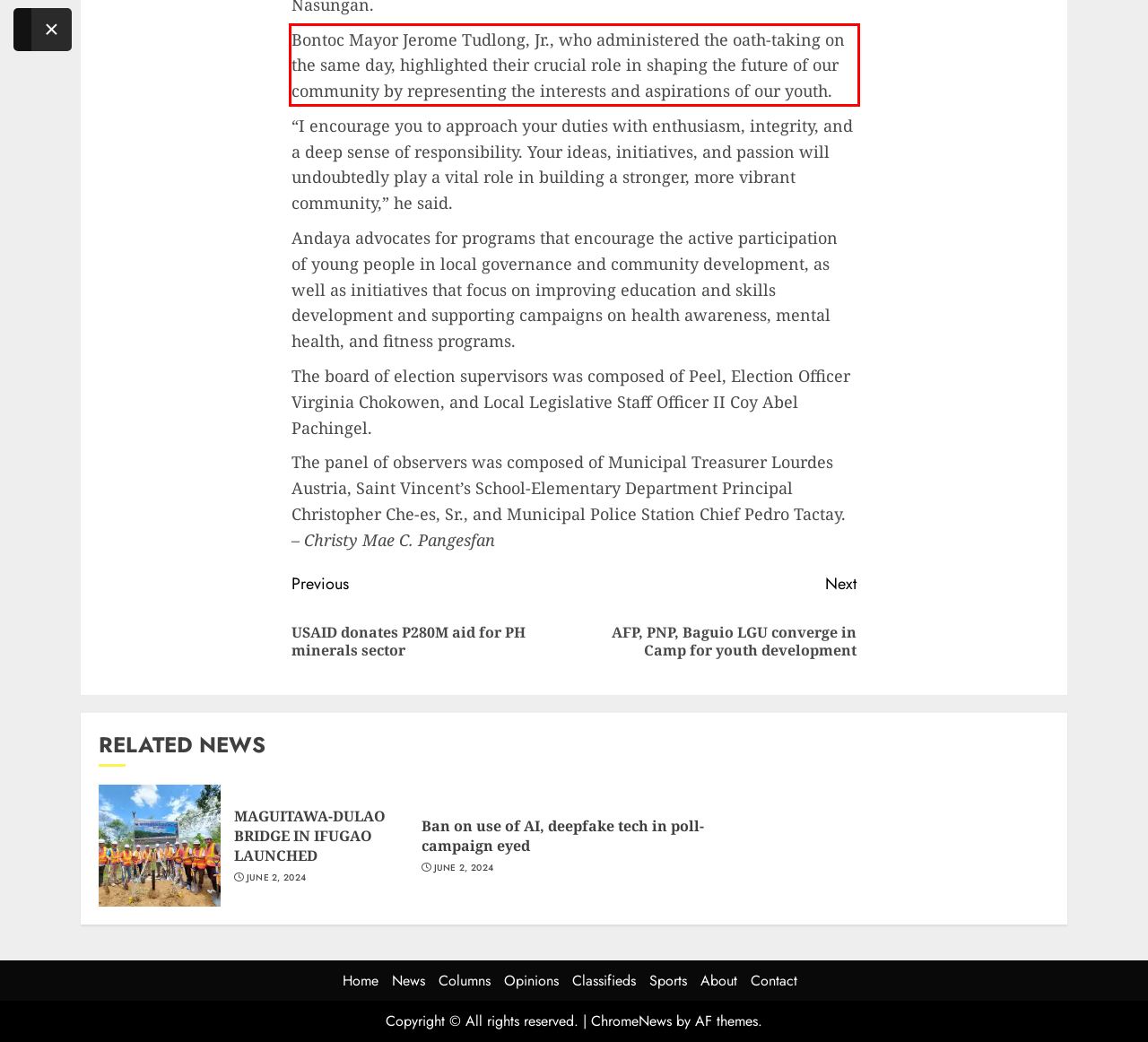Identify the red bounding box in the webpage screenshot and perform OCR to generate the text content enclosed.

Bontoc Mayor Jerome Tudlong, Jr., who administered the oath-taking on the same day, highlighted their crucial role in shaping the future of our community by representing the interests and aspirations of our youth.